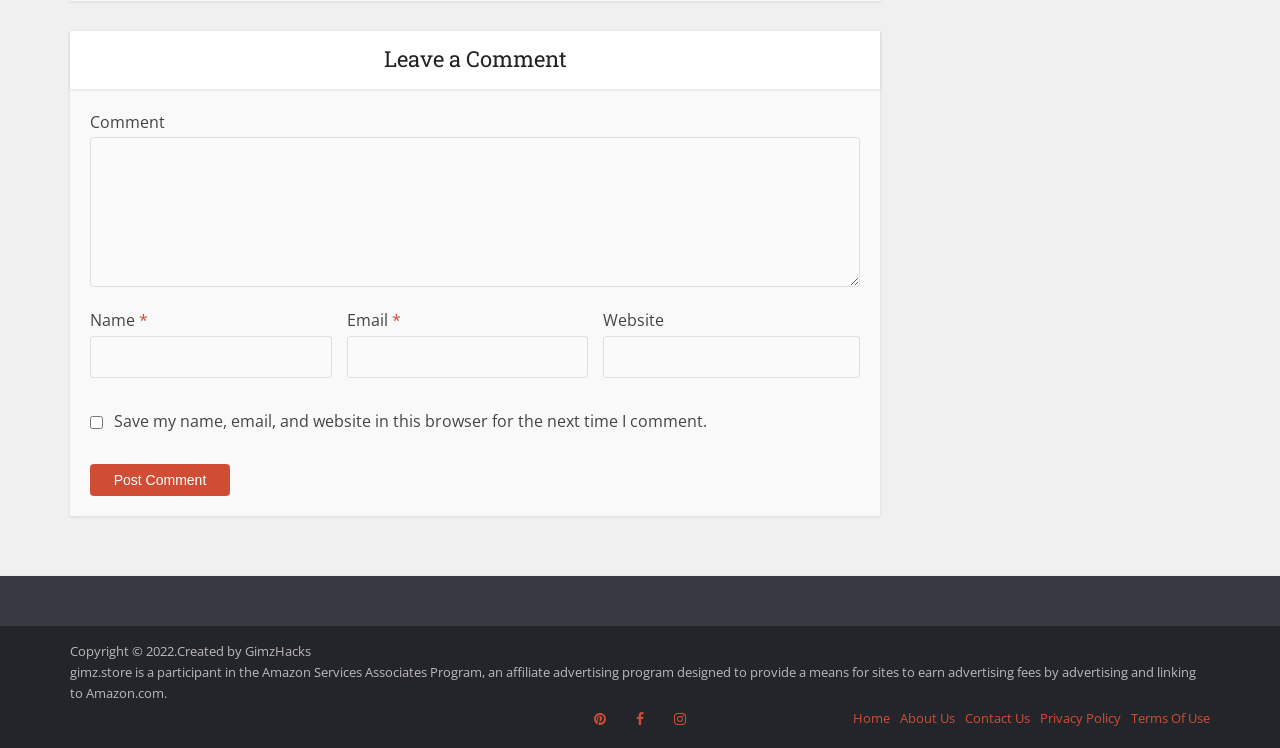Find the bounding box coordinates of the clickable element required to execute the following instruction: "Post a comment". Provide the coordinates as four float numbers between 0 and 1, i.e., [left, top, right, bottom].

[0.07, 0.62, 0.18, 0.663]